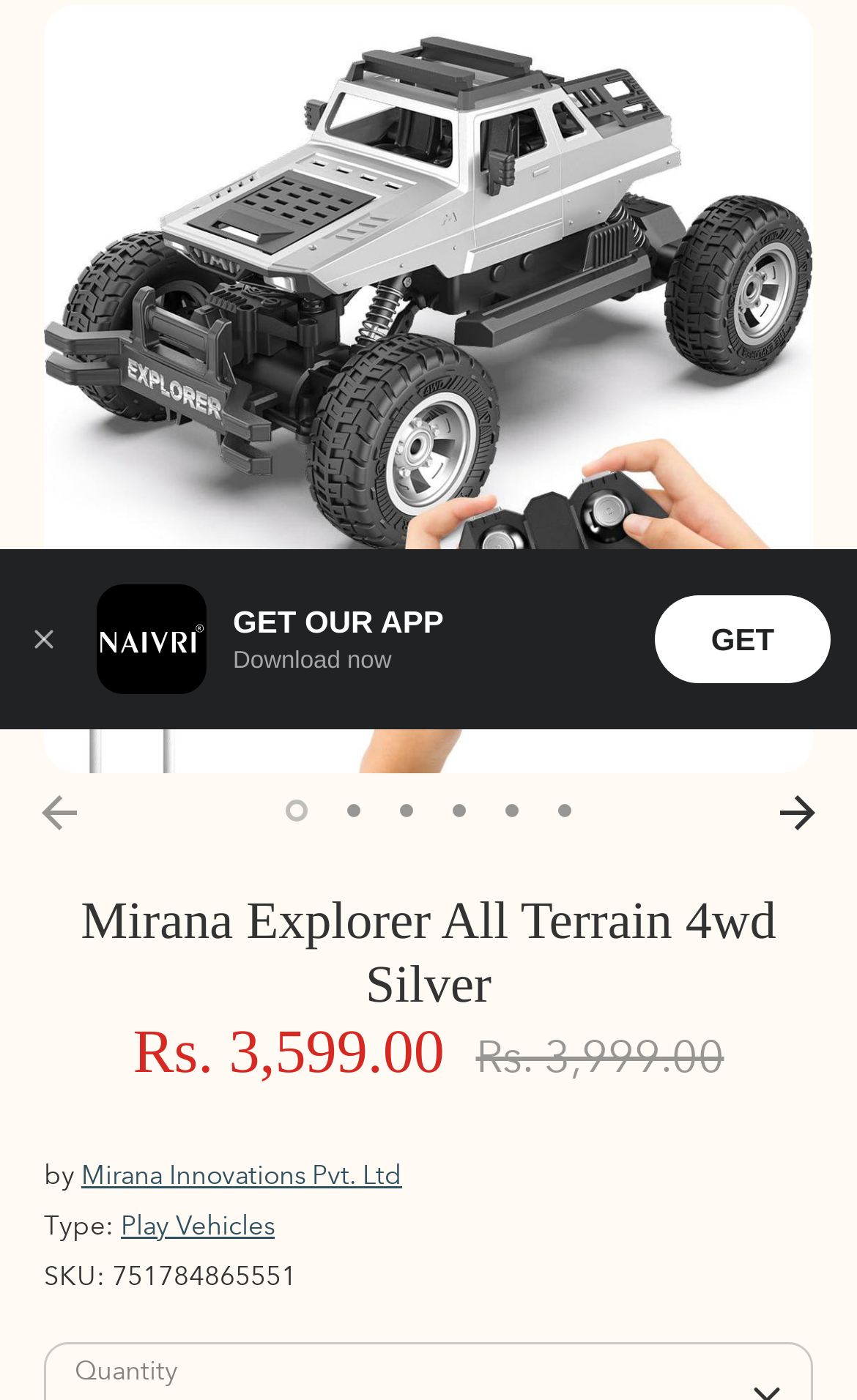Given the element description, predict the bounding box coordinates in the format (top-left x, top-left y, bottom-right x, bottom-right y). Make sure all values are between 0 and 1. Here is the element description: On this page

None